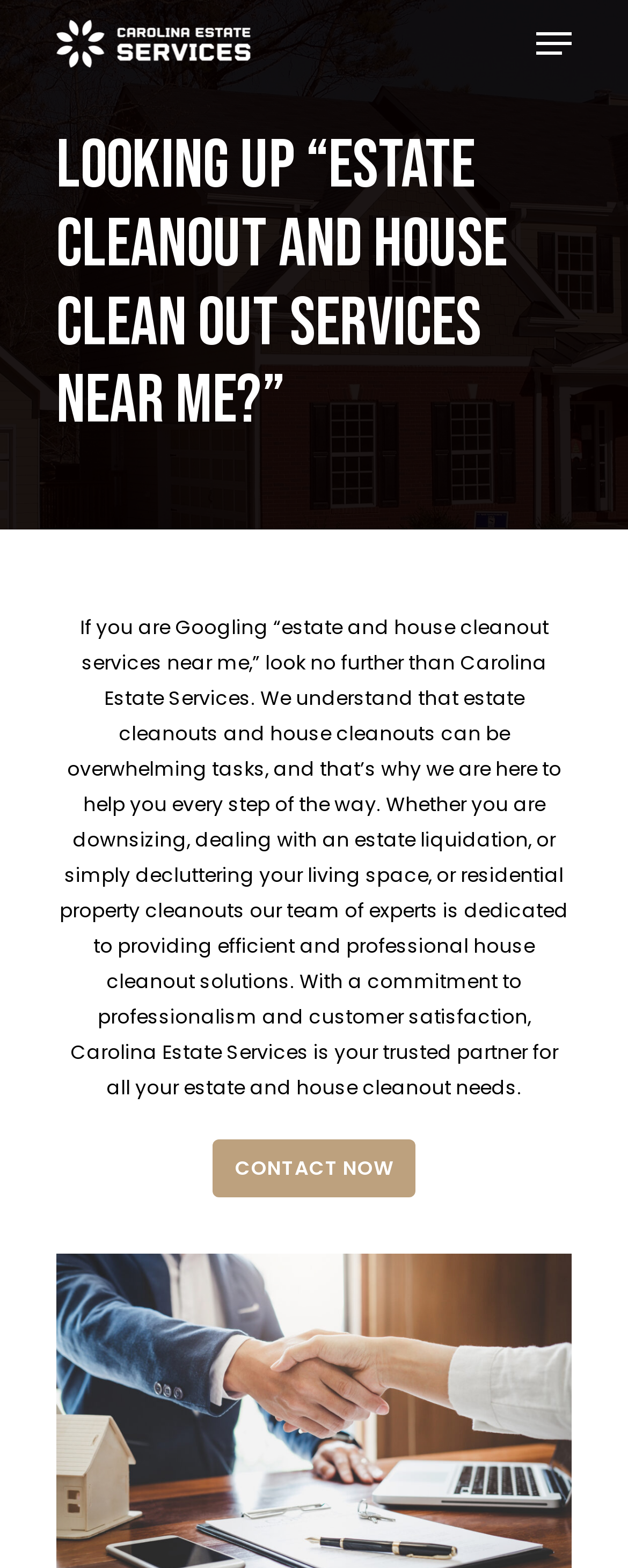Describe all the key features of the webpage in detail.

The webpage is about Carolina Estate Services, which offers estate and house cleanouts in Myrtle Beach, SC. At the top left of the page, there is a logo of Carolina Estate Services, which is an image and also a link. Below the logo, there is a heading that reads "LOOKING UP “ESTATE CLEANOUT AND HOUSE CLEAN OUT SERVICES NEAR ME?”" in a prominent font size. 

Underneath the heading, there is a paragraph of text that explains the services provided by Carolina Estate Services. The text describes how the company can help with estate cleanouts and house cleanouts, and how their team of experts is dedicated to providing efficient and professional solutions. 

To the right of the paragraph, there is a call-to-action link that says "CONTACT NOW", encouraging visitors to get in touch with the company. At the top right of the page, there is a navigation menu that is collapsed by default, but can be expanded by clicking on it.